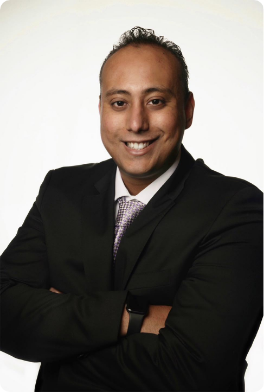Provide a comprehensive description of the image.

The image features Jehu Moreno, who is depicted with a confident smile while dressed in formal attire, including a tailored suit and a patterned tie. He stands with his arms crossed, exuding professionalism and approachability. The background is a clean, bright white, enhancing the focus on him. Jehu is described as a Notary Public and Certified Loan Signing Agent, embodying expertise and reliability in his field. This image is part of the team's introduction, highlighting their qualifications and roles within the organization.